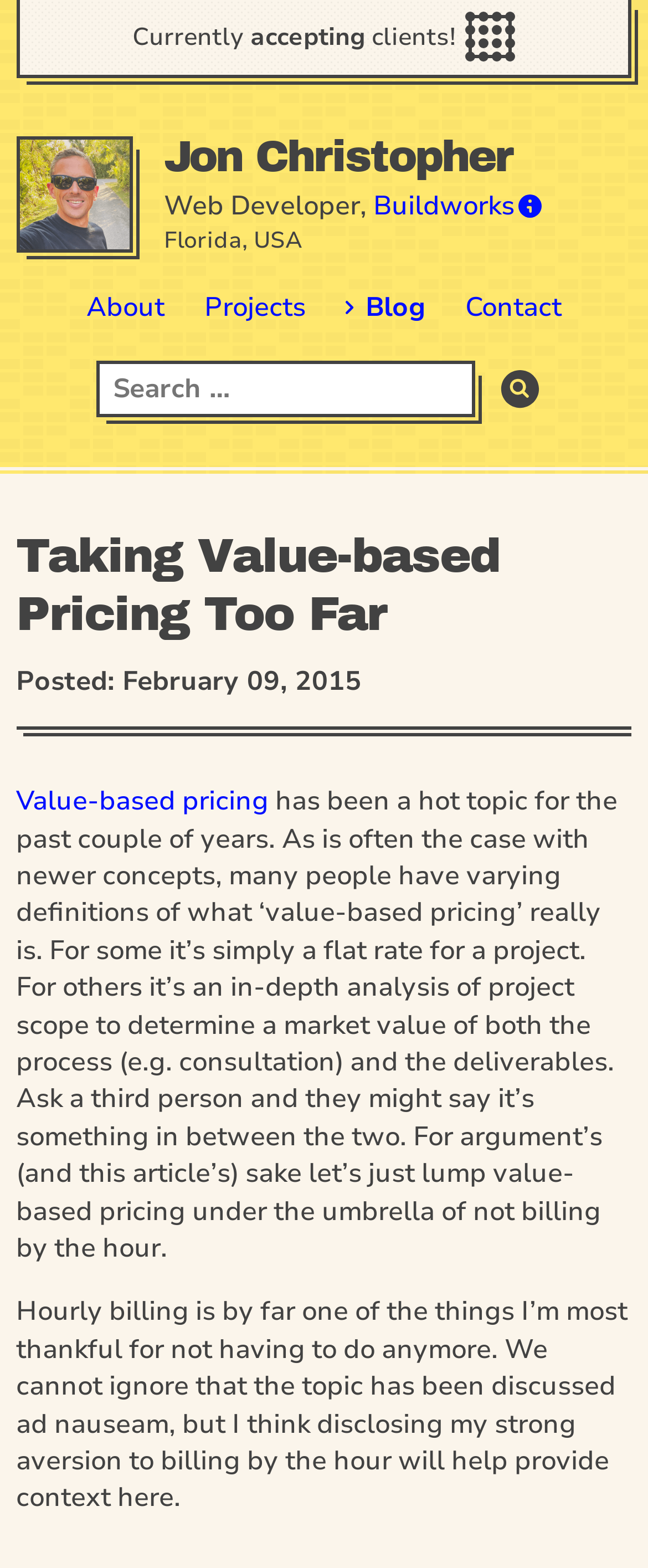Articulate a detailed summary of the webpage's content and design.

The webpage is about an article titled "Taking Value-based Pricing Too Far" by Jon Christopher, a web developer from Florida, USA. At the top of the page, there is a heading with the author's name, followed by a brief description of his profession and a link to his company, Buildworks, accompanied by a small image. Below this, there is a link to a photo of the author.

On the top-left corner, there is a call-to-action link indicating that the author is currently accepting clients. Above the article title, there are navigation links to the author's About, Projects, Blog, and Contact pages, each accompanied by a small image.

The article title, "Taking Value-based Pricing Too Far", is a prominent heading on the page. Below it, there is a search bar with a search button and a placeholder text "Search for:". The search button has a small search icon.

The article itself starts with a brief introduction to value-based pricing, mentioning that it has been a hot topic for a couple of years and that people have varying definitions of what it means. The text then goes on to discuss the concept in more detail, comparing it to hourly billing and expressing the author's strong aversion to the latter.